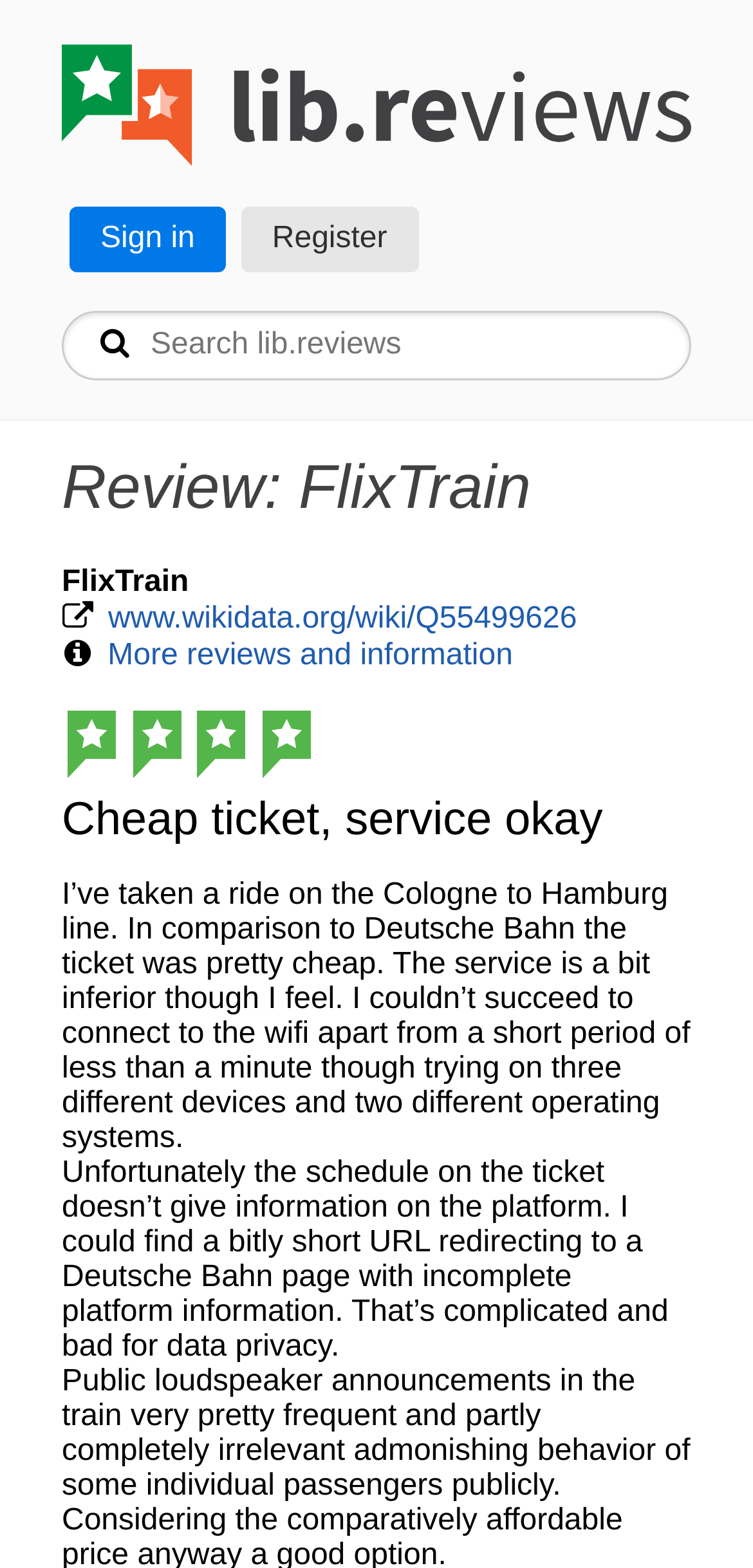Provide a thorough and detailed response to the question by examining the image: 
What was the issue with the wifi on FlixTrain?

The issue with the wifi on FlixTrain was that the reviewer couldn't succeed in connecting to it, despite trying on three different devices and two different operating systems.